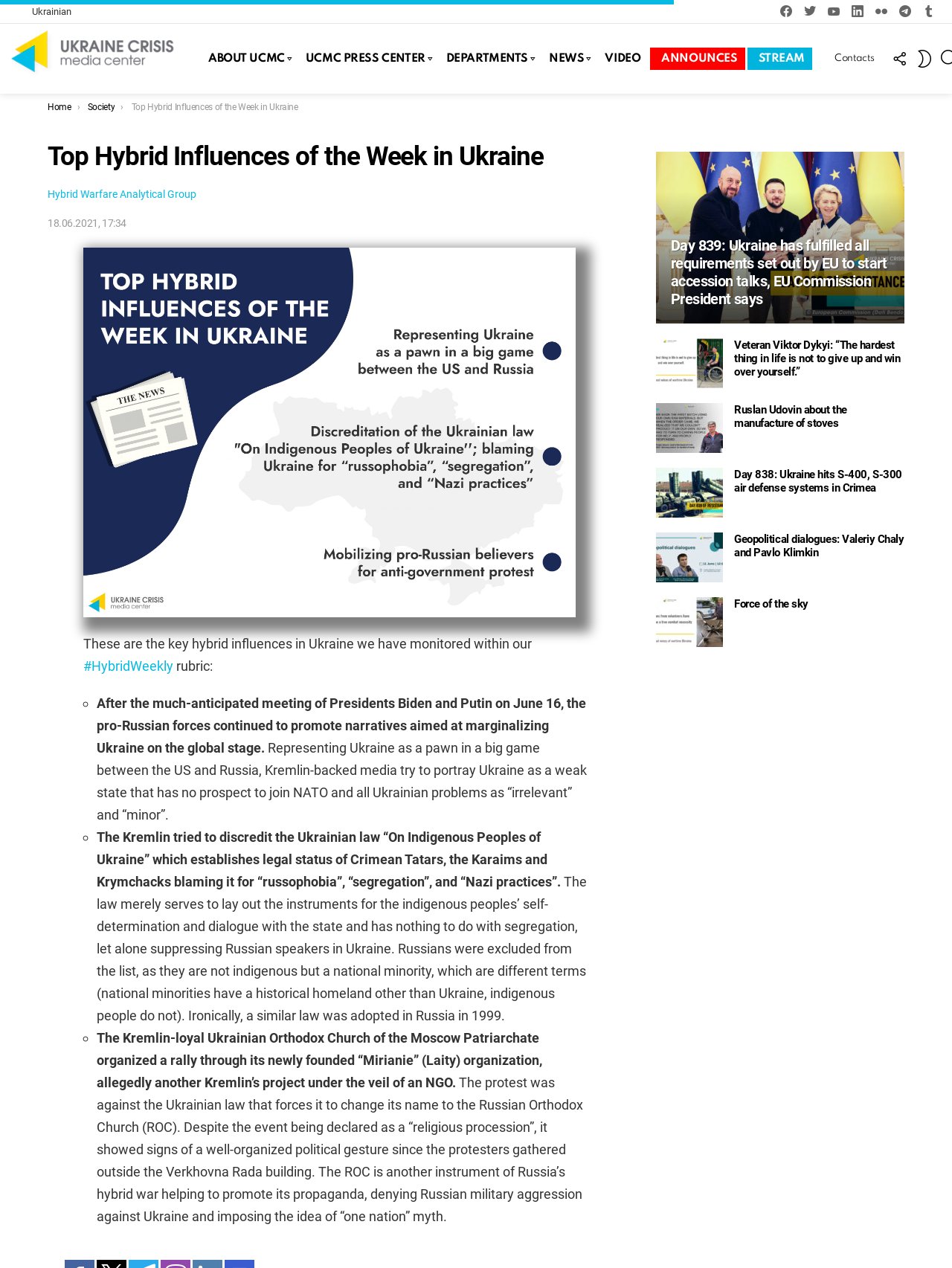Please answer the following question using a single word or phrase: 
How many list markers are present in the article?

3